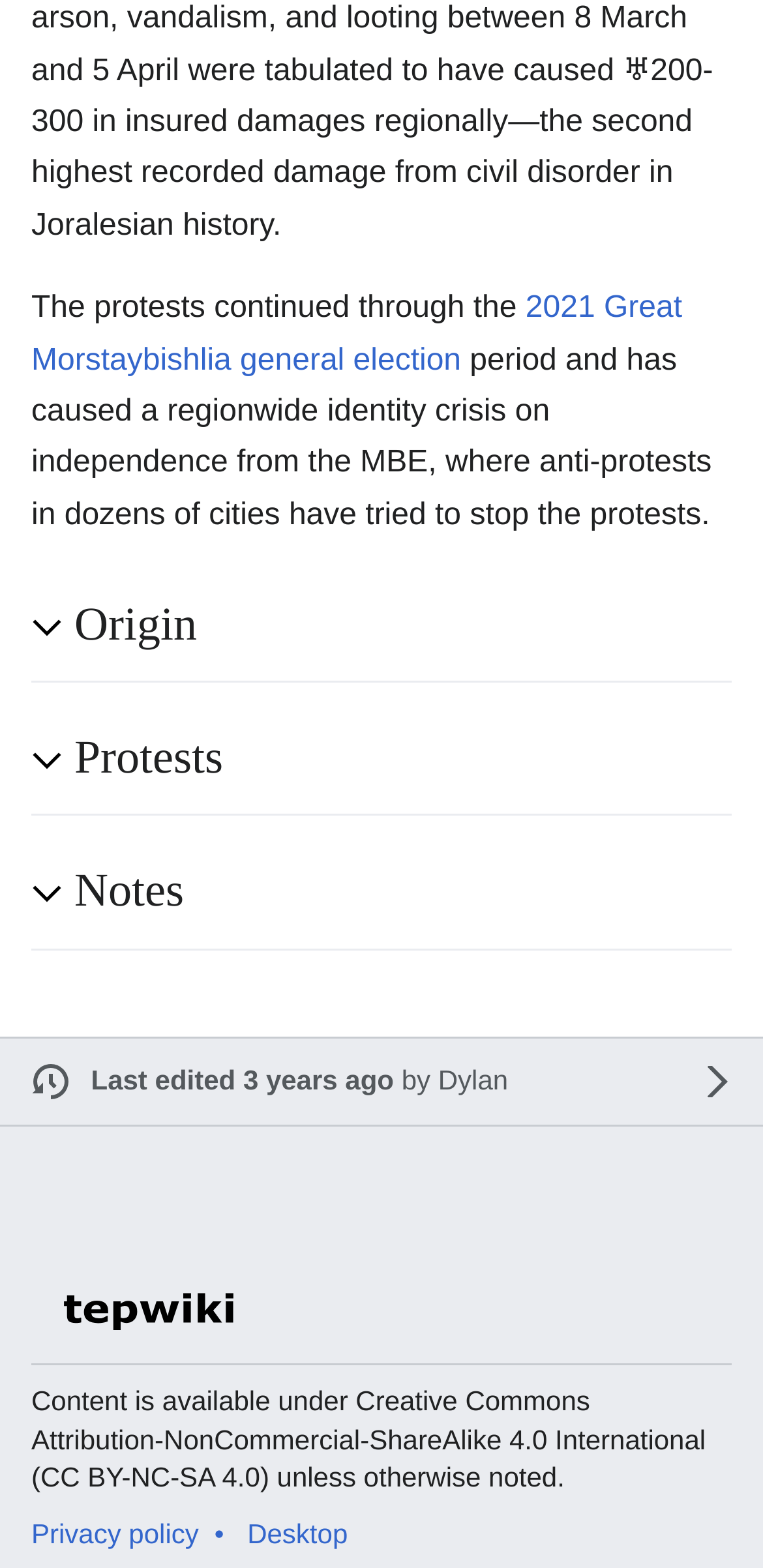How many collapsible blocks are on the page?
Give a detailed response to the question by analyzing the screenshot.

There are three collapsible blocks on the page, each with a heading and a button. The headings are 'Origin', 'Protests', and 'Notes', and each has a corresponding button that can be expanded or collapsed.